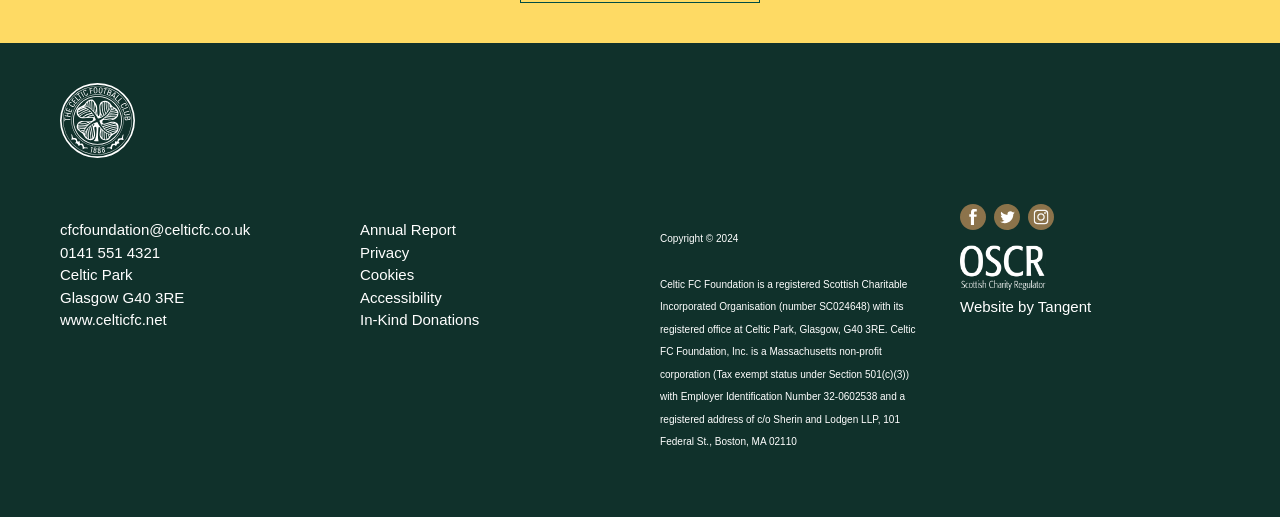Find the bounding box of the UI element described as: "Cookies". The bounding box coordinates should be given as four float values between 0 and 1, i.e., [left, top, right, bottom].

[0.281, 0.515, 0.324, 0.548]